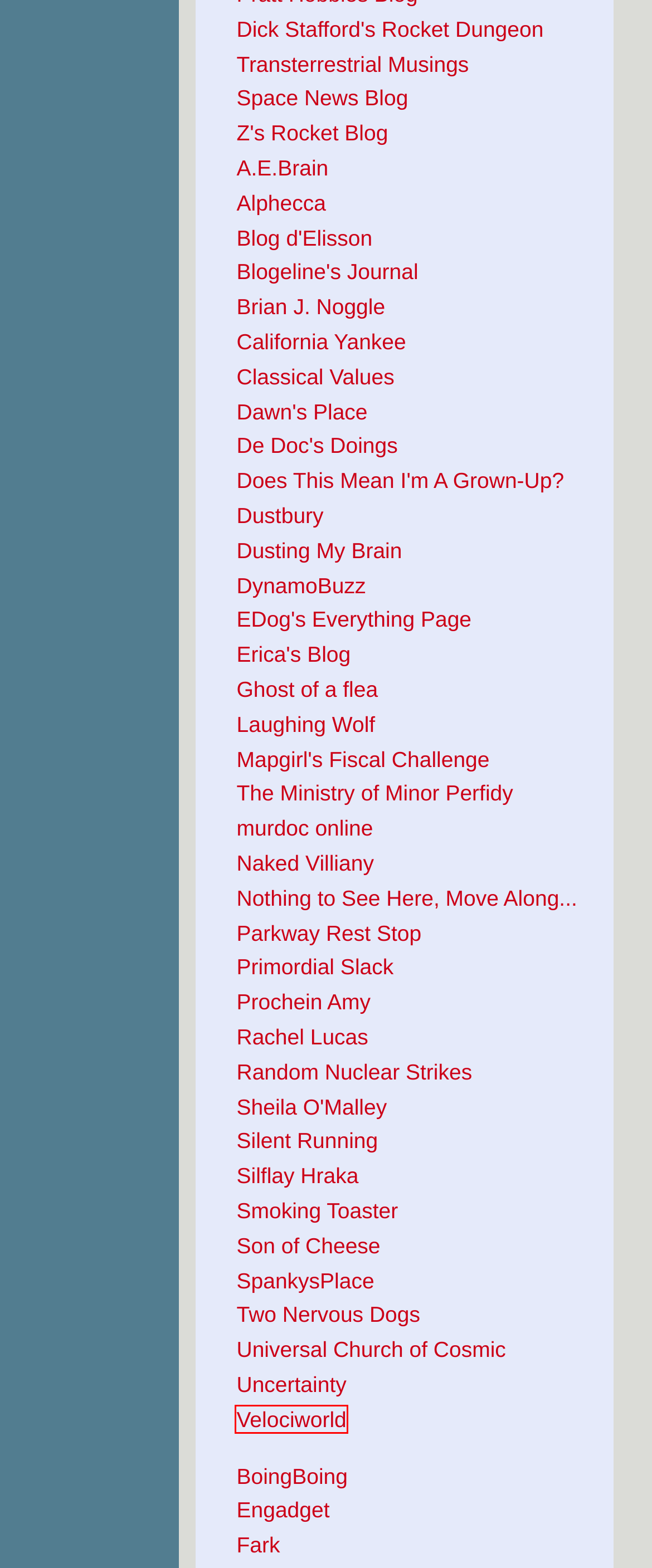Given a webpage screenshot with a UI element marked by a red bounding box, choose the description that best corresponds to the new webpage that will appear after clicking the element. The candidates are:
A. Boing Boing - A Directory of Mostly Wonderful Things
B. Thriving in a dynamic world -
C. Rachel Lucas Hotels
D. Caterwauling
E. The Sheila Variations
F. MURDOCONLINE - Situs Kumpulan Game Online Terbaik Paling Populer
G. Transterrestrial Musings | Biting Commentary about Infinity…and Beyond!
H. العاب باباس

B